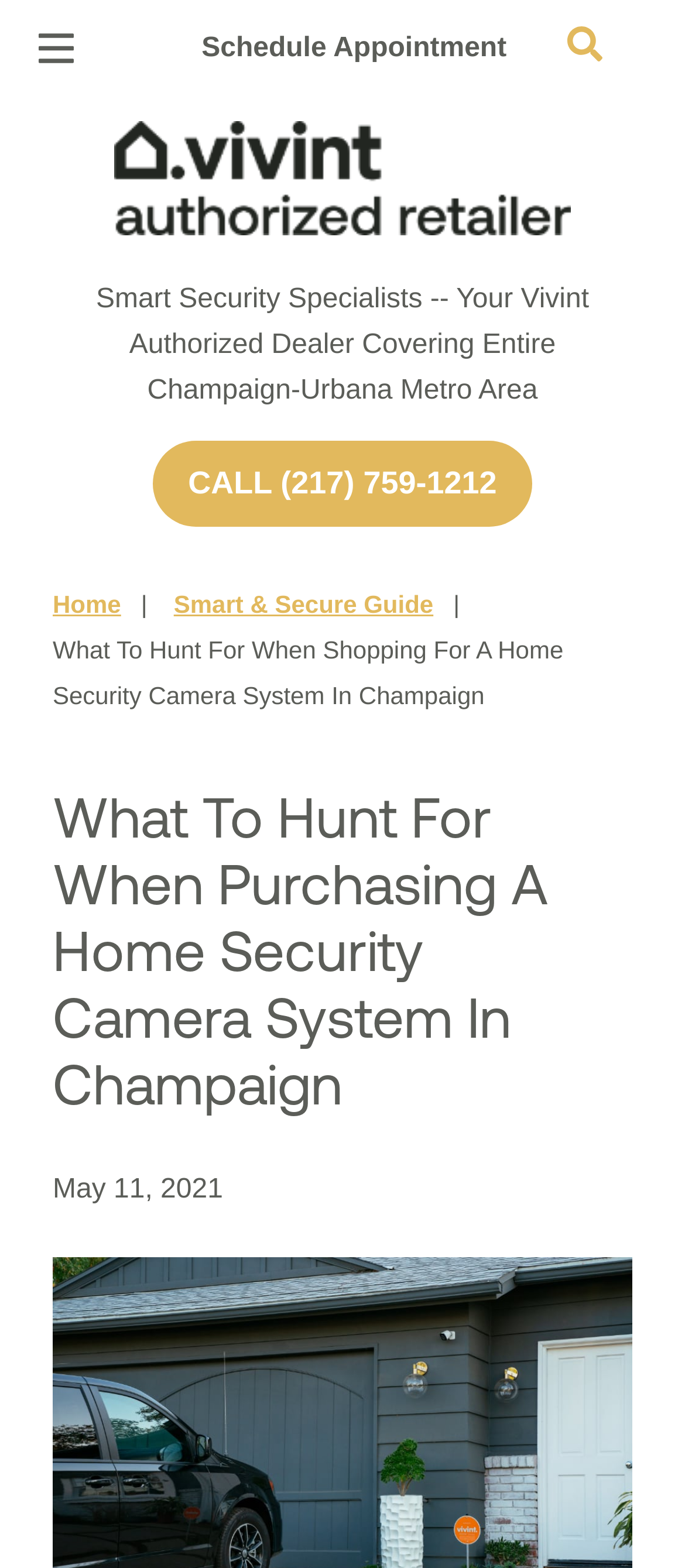Highlight the bounding box of the UI element that corresponds to this description: "Smart & Secure Guide".

[0.254, 0.376, 0.633, 0.394]